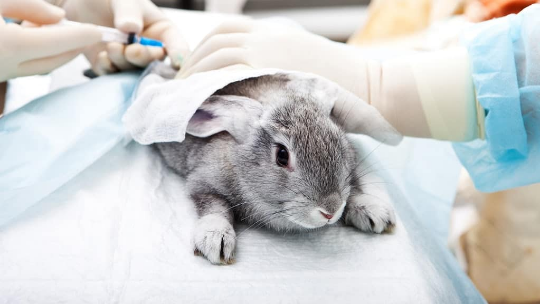How many states have banned animal testing in cosmetics?
Based on the screenshot, provide a one-word or short-phrase response.

four